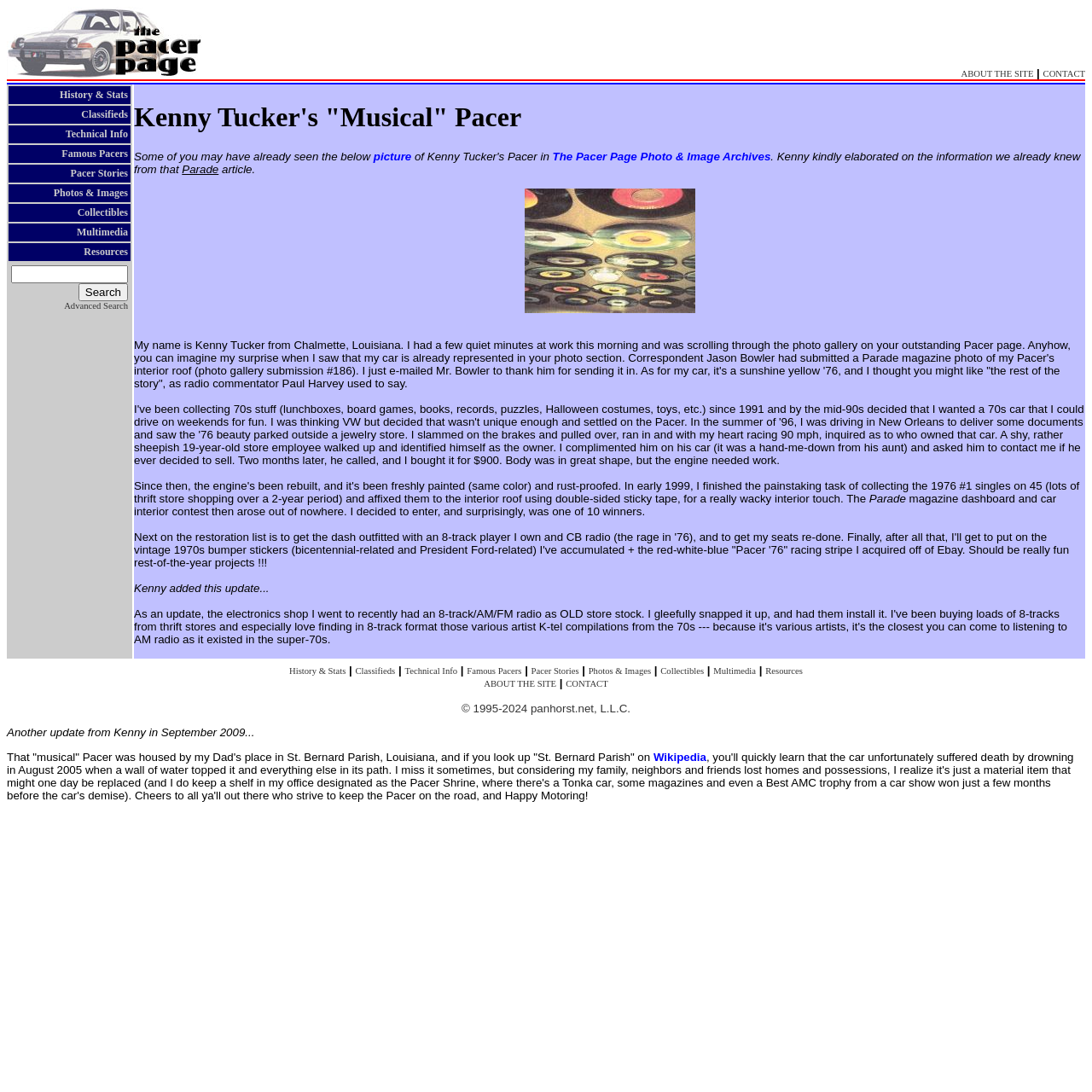Summarize the webpage with a detailed and informative caption.

This webpage is about Kenny Tucker's "Musical" Pacer, a 1976 Pacer car. At the top, there is a navigation bar with links to "The Pacer Page", "ABOUT THE SITE", and "CONTACT". Below the navigation bar, there is a table with a heading "The Pacer Page" and two columns. The left column contains a link to "The Pacer Page" and an image, while the right column contains links to "ABOUT THE SITE" and "CONTACT".

The main content of the webpage is a story about Kenny Tucker's 1976 Pacer car. The story is divided into several sections, each with a heading. The first section introduces Kenny Tucker and his car, which is a sunshine yellow 1976 Pacer. The second section talks about how Kenny entered a Parade magazine dashboard and car interior contest and won. The third section describes Kenny's plans to restore his car, including installing an 8-track player and CB radio, and adding vintage bumper stickers.

Throughout the story, there are links to related pages, such as "The Pacer Page Photo & Image Archives" and "Parade magazine". There are also several images, including a picture of the interior roof of Kenny's car.

At the bottom of the webpage, there is a footer with links to various sections of the website, including "History & Stats", "Classifieds", "Technical Info", "Famous Pacers", "Pacer Stories", "Photos & Images", "Collectibles", "Multimedia", and "Resources". There is also a copyright notice stating that the website is owned by panhorst.net, L.L.C.